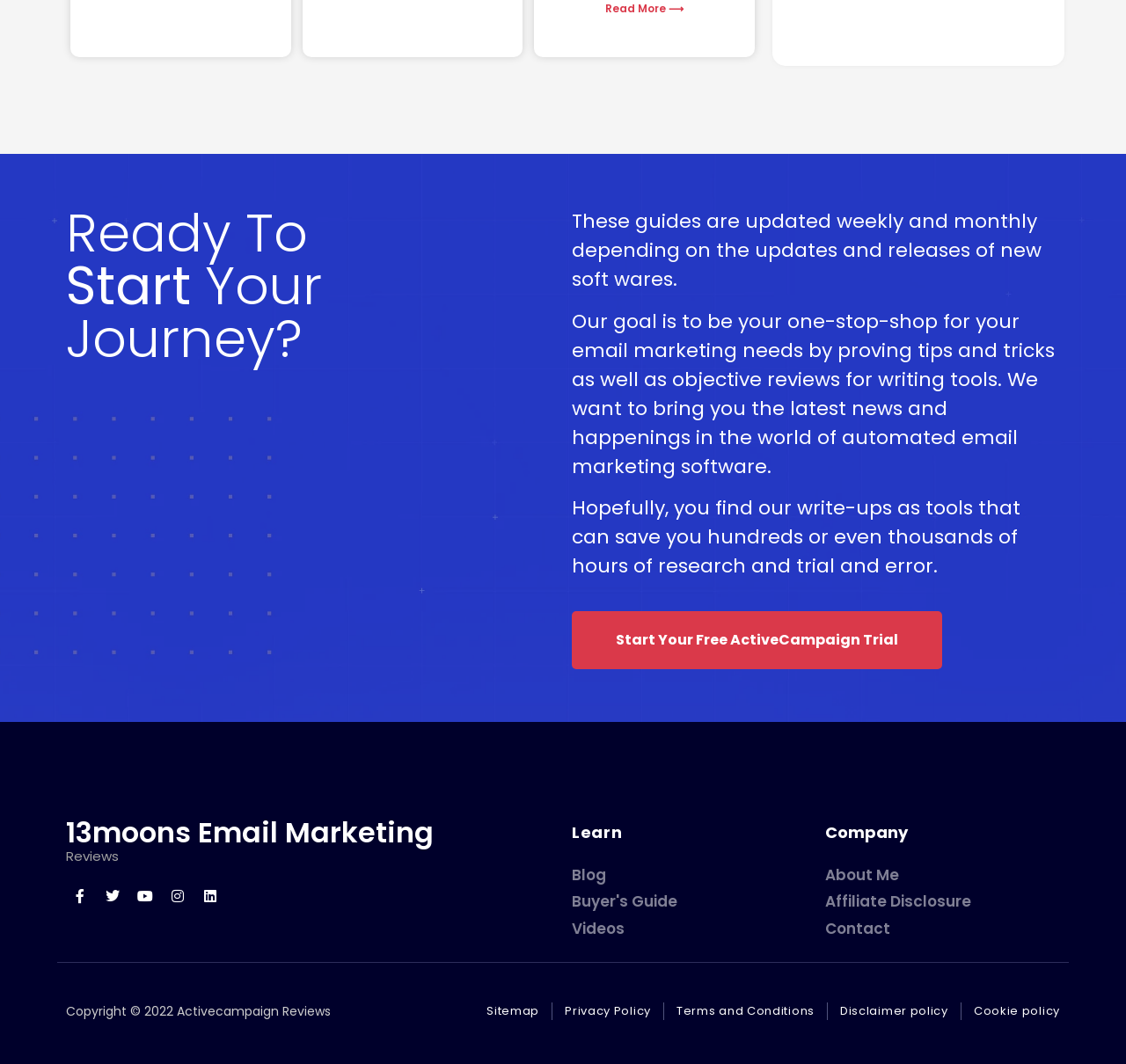Show me the bounding box coordinates of the clickable region to achieve the task as per the instruction: "Read more about Unlocking Email Marketing".

[0.538, 0.001, 0.607, 0.016]